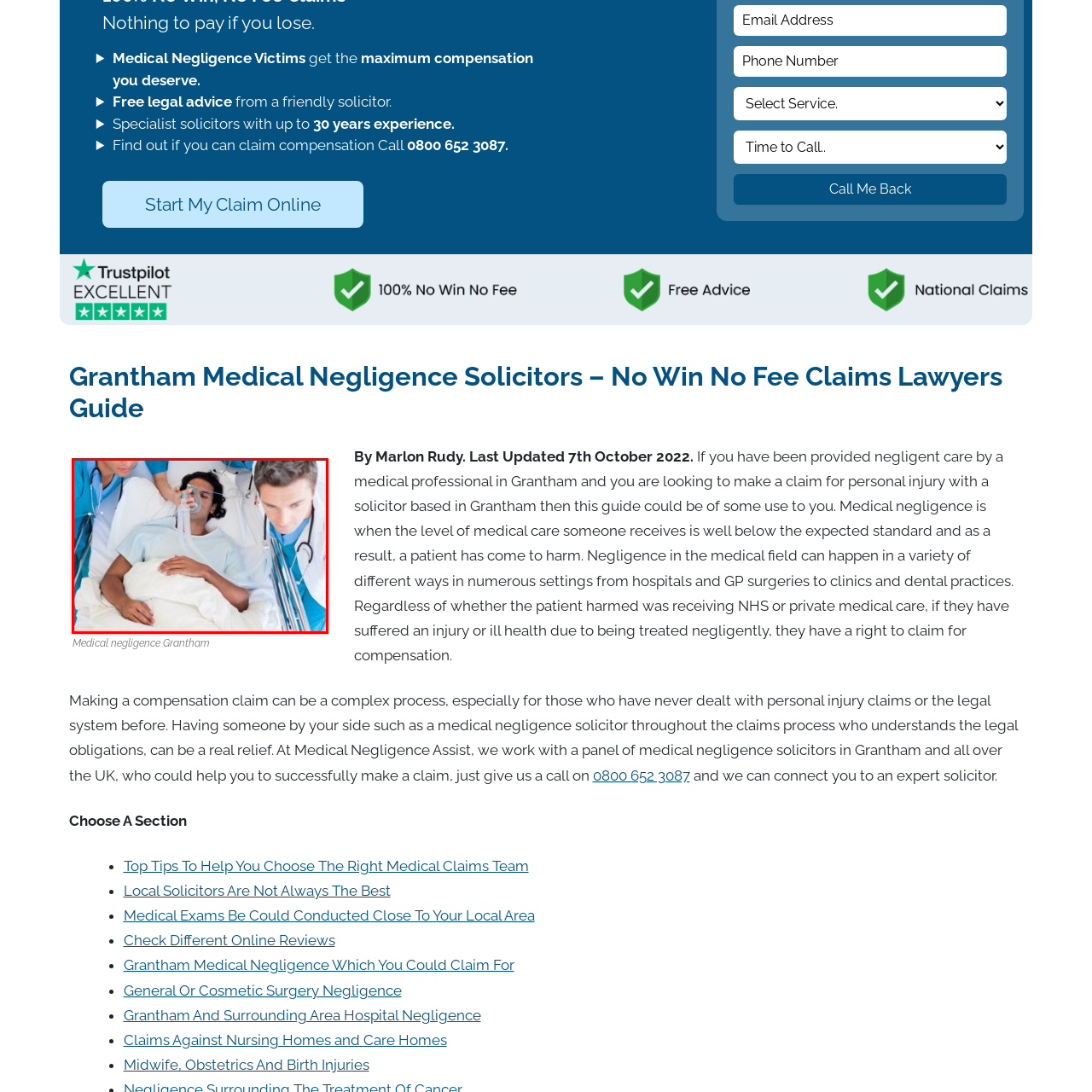Detail the features and elements seen in the red-circled portion of the image.

The image depicts a medical scene in a hospital setting, where healthcare professionals are providing assistance to a patient. The patient, lying on a hospital bed, appears to be receiving care, with an oxygen mask fitted over his face, suggesting a need for respiratory support. Two medical staff members, dressed in scrubs, are intently focused on the patient, one adjusting the equipment while the other monitors the situation closely. The environment conveys urgency and professionalism, highlighting the importance of medical attention in critical health situations. This image encapsulates the essence of medical negligence discussions, particularly in the context of claims for compensation related to improper care or patient harm, as referenced in the associated article on medical negligence claims.